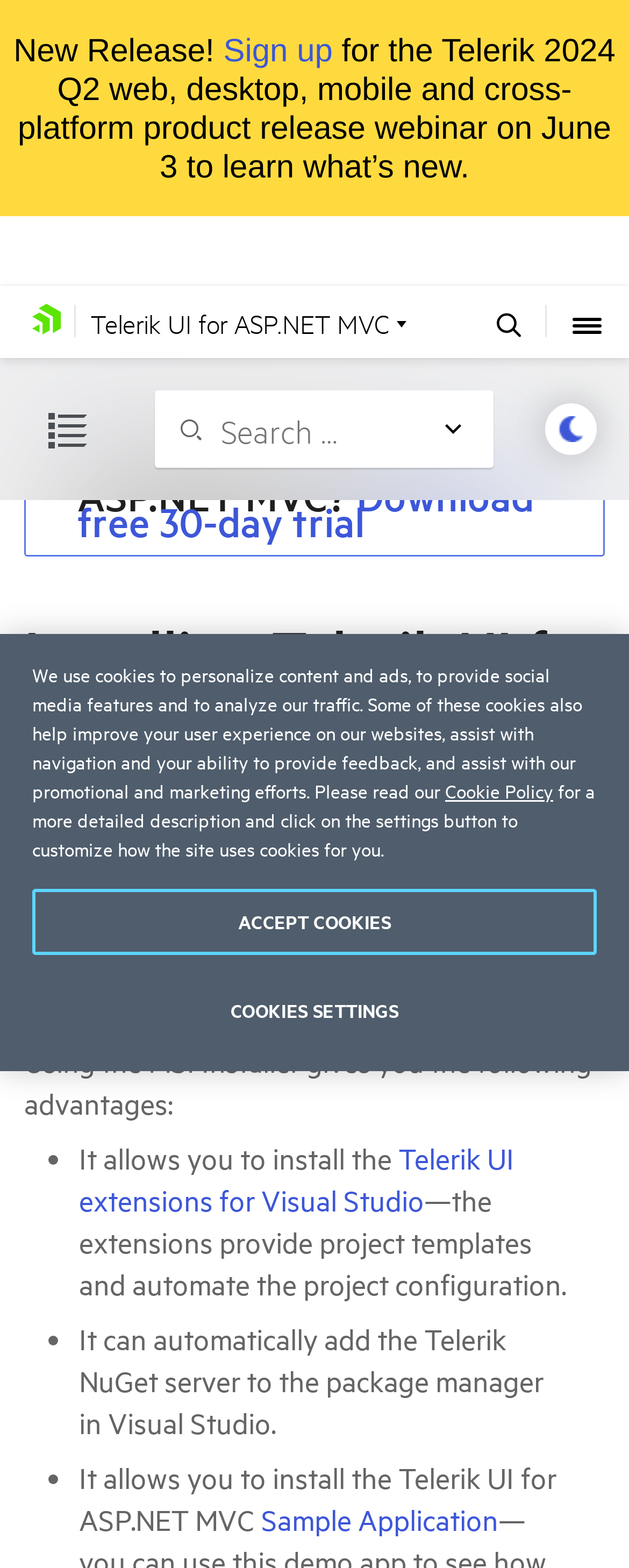Could you determine the bounding box coordinates of the clickable element to complete the instruction: "Download the free 30-day trial"? Provide the coordinates as four float numbers between 0 and 1, i.e., [left, top, right, bottom].

[0.123, 0.3, 0.849, 0.349]